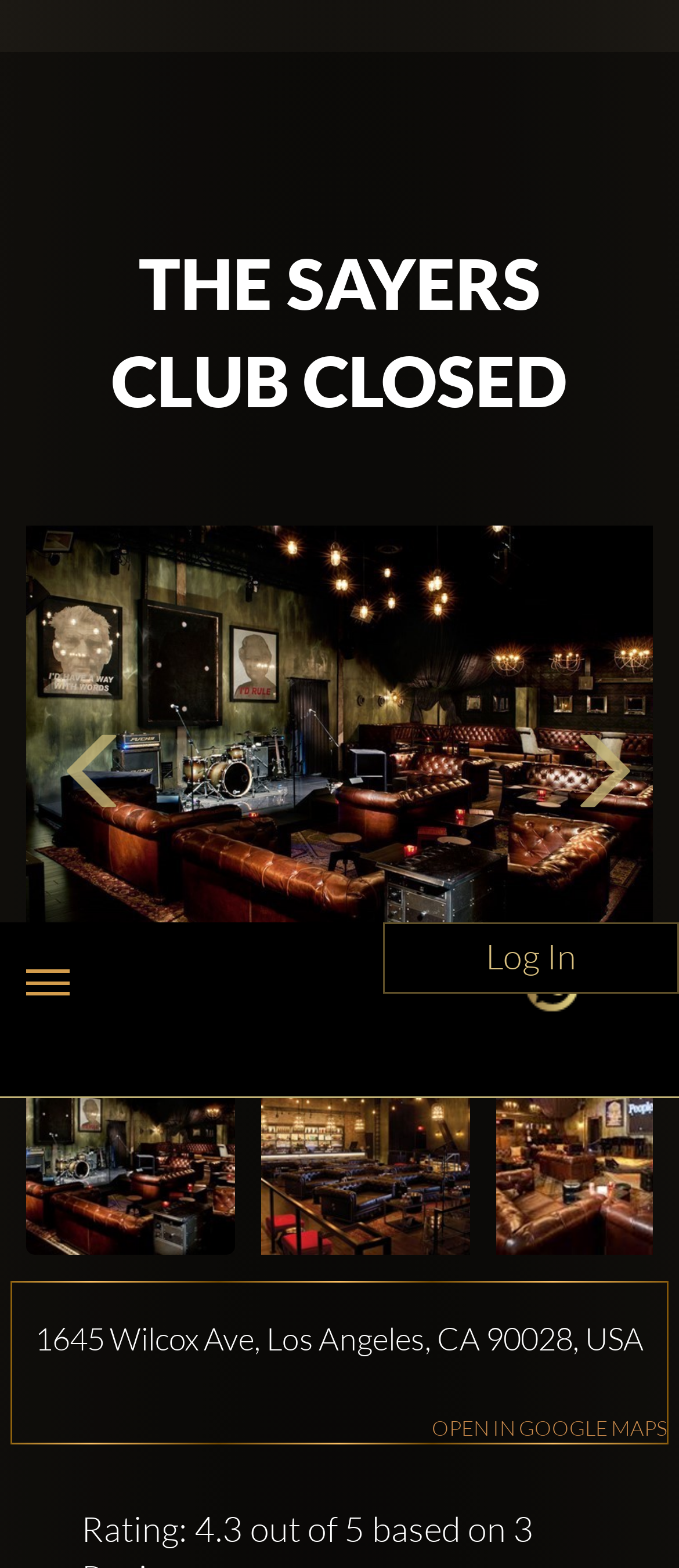Please locate the bounding box coordinates of the element that should be clicked to achieve the given instruction: "View the club's photos".

[0.038, 0.133, 0.346, 0.152]